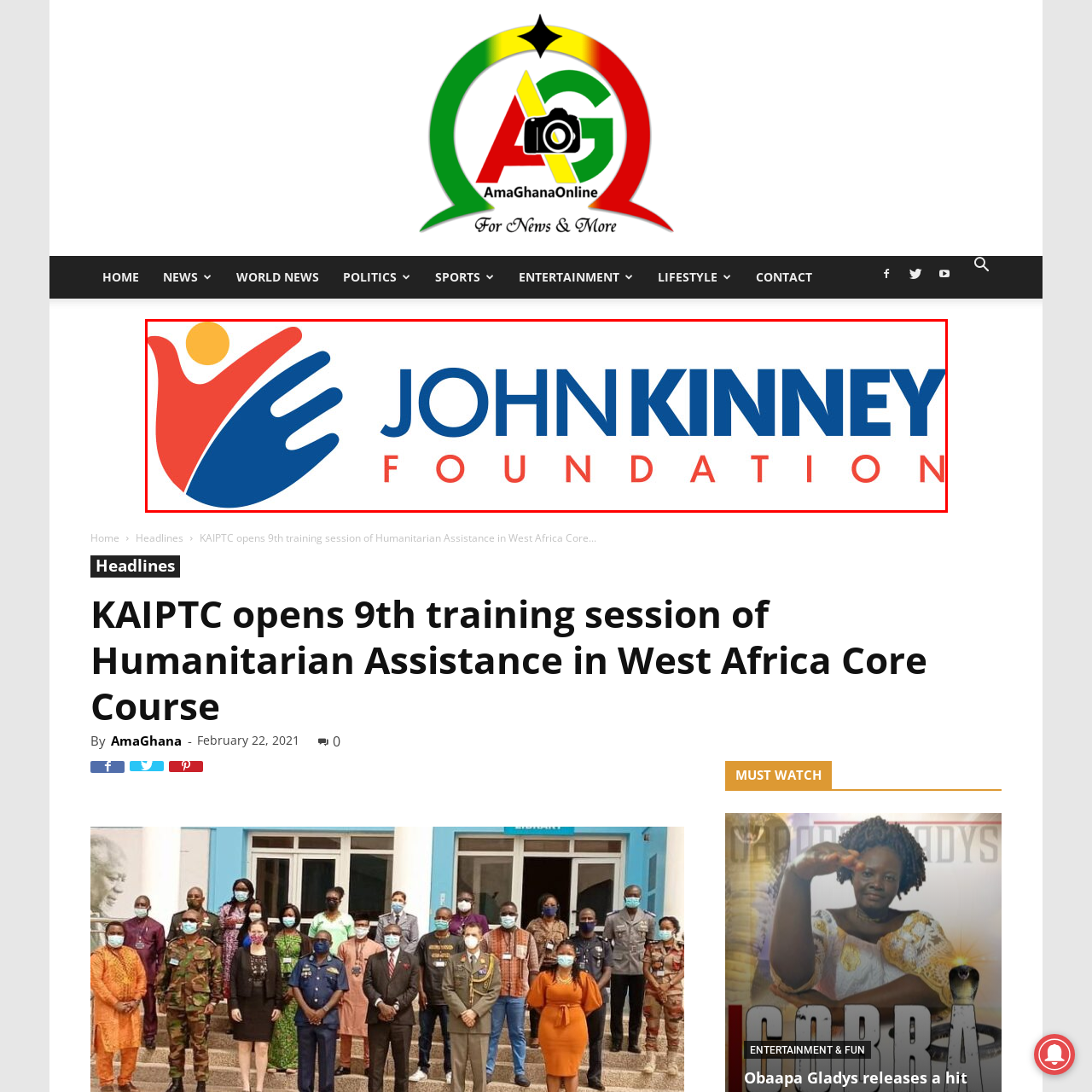Inspect the part framed by the grey rectangle, What does the hand in the logo symbolize? 
Reply with a single word or phrase.

Care and support